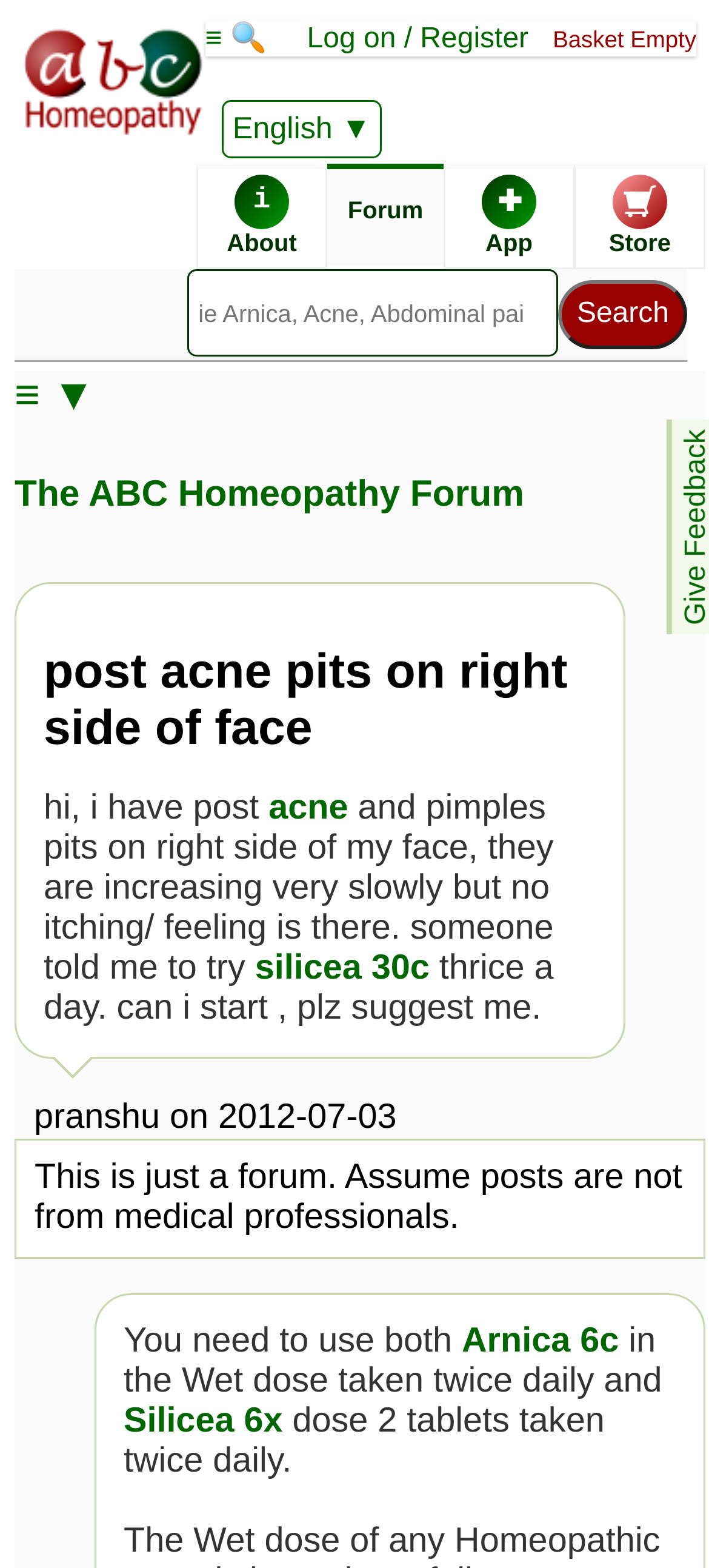Please determine the bounding box coordinates of the element's region to click in order to carry out the following instruction: "Learn about homeopathics". The coordinates should be four float numbers between 0 and 1, i.e., [left, top, right, bottom].

[0.277, 0.104, 0.462, 0.172]